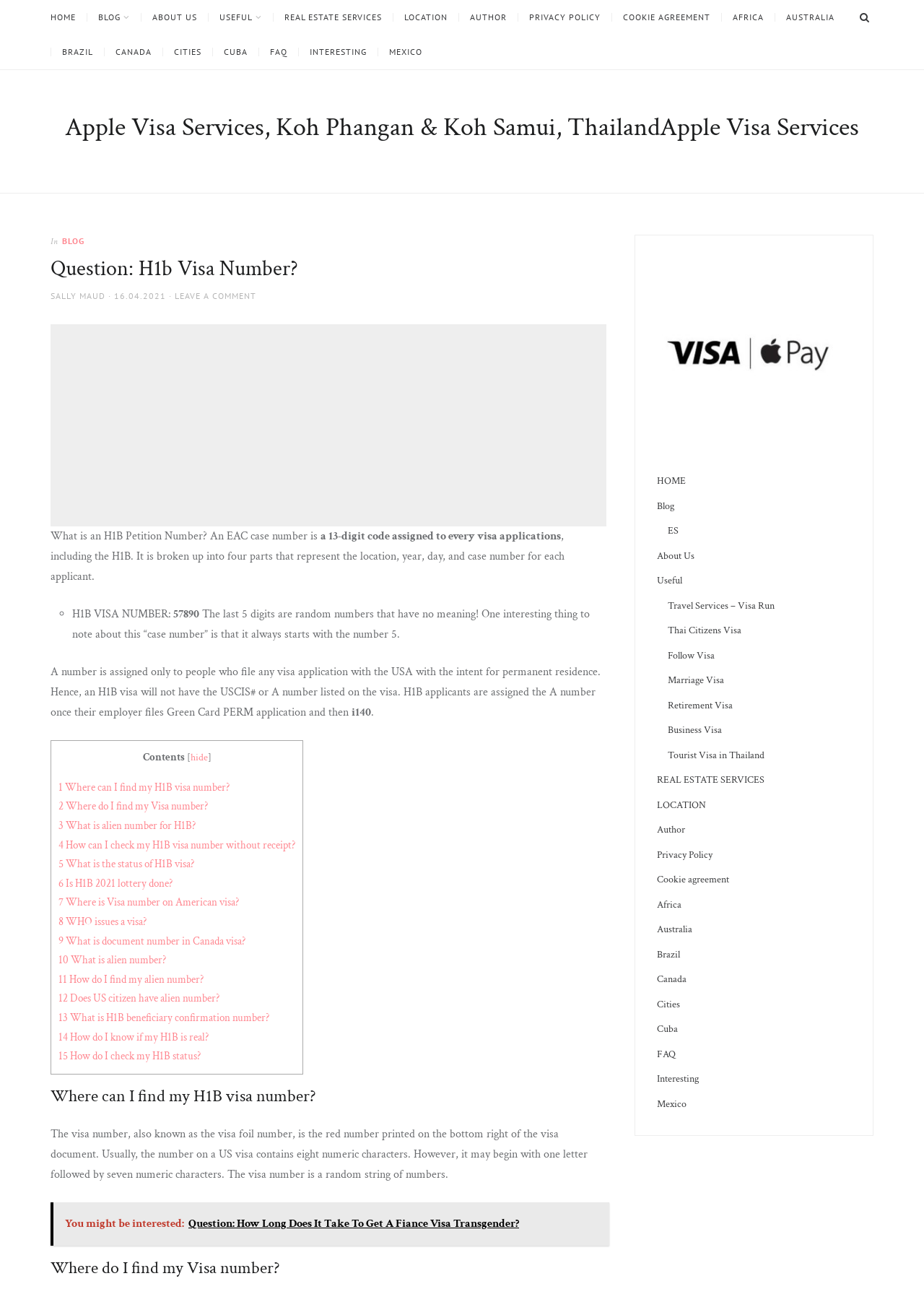Refer to the image and provide an in-depth answer to the question:
What is the author of the current article?

The author of the current article can be determined by looking at the link 'SALLY MAUD' which is located below the heading 'Question: H1b Visa Number?', indicating that SALLY MAUD is the author of the article.